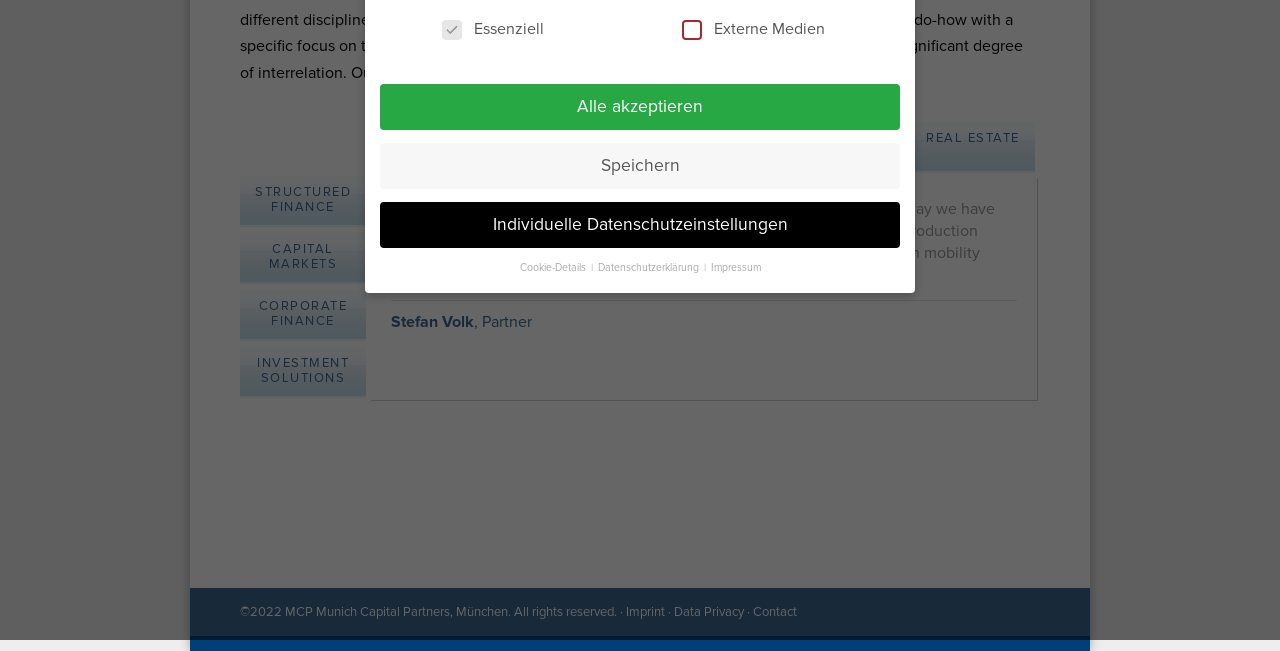Locate the bounding box of the UI element described by: "Real Estate" in the given webpage screenshot.

[0.712, 0.186, 0.809, 0.266]